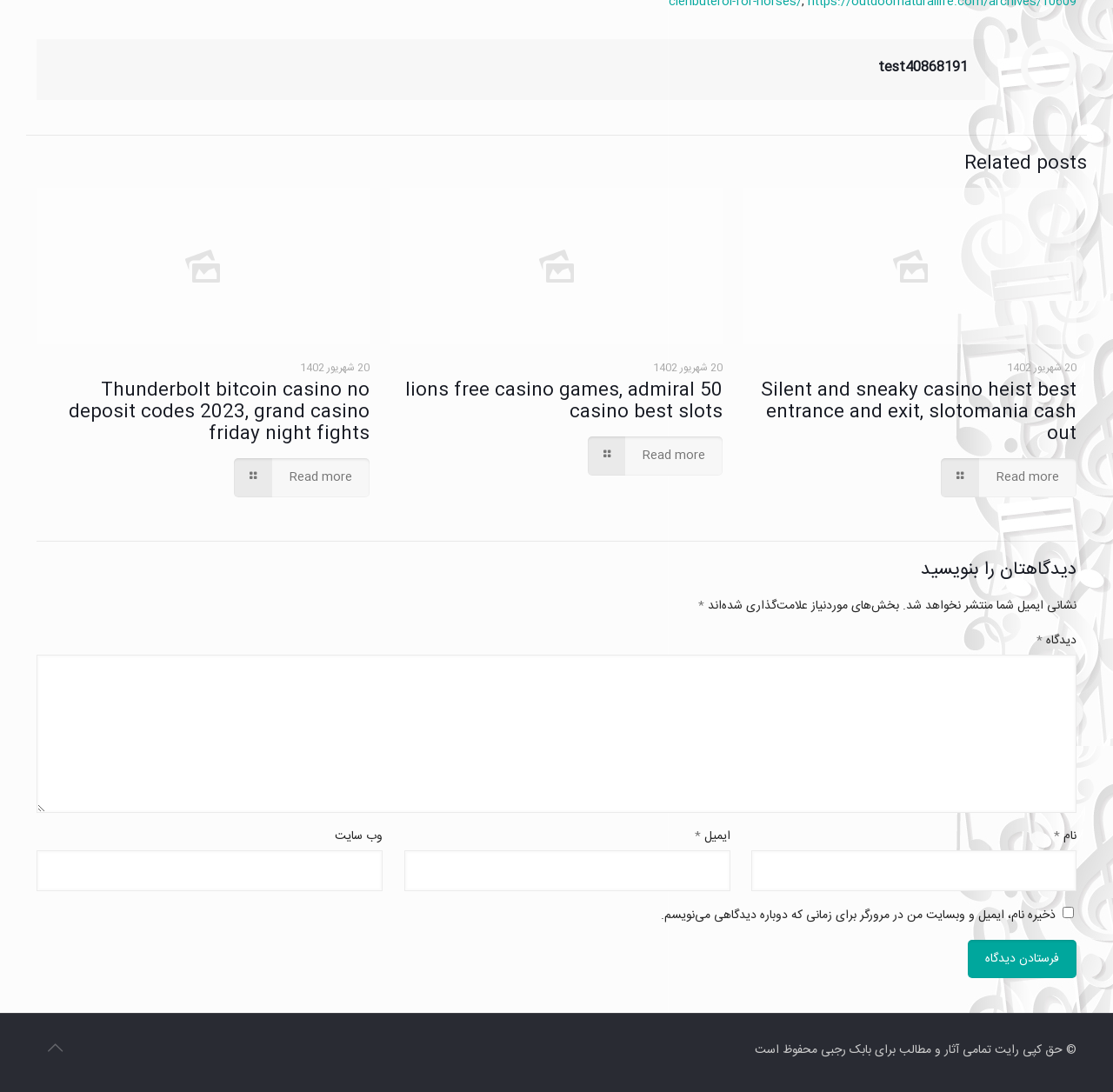What is the language of the webpage?
Refer to the image and provide a one-word or short phrase answer.

Persian